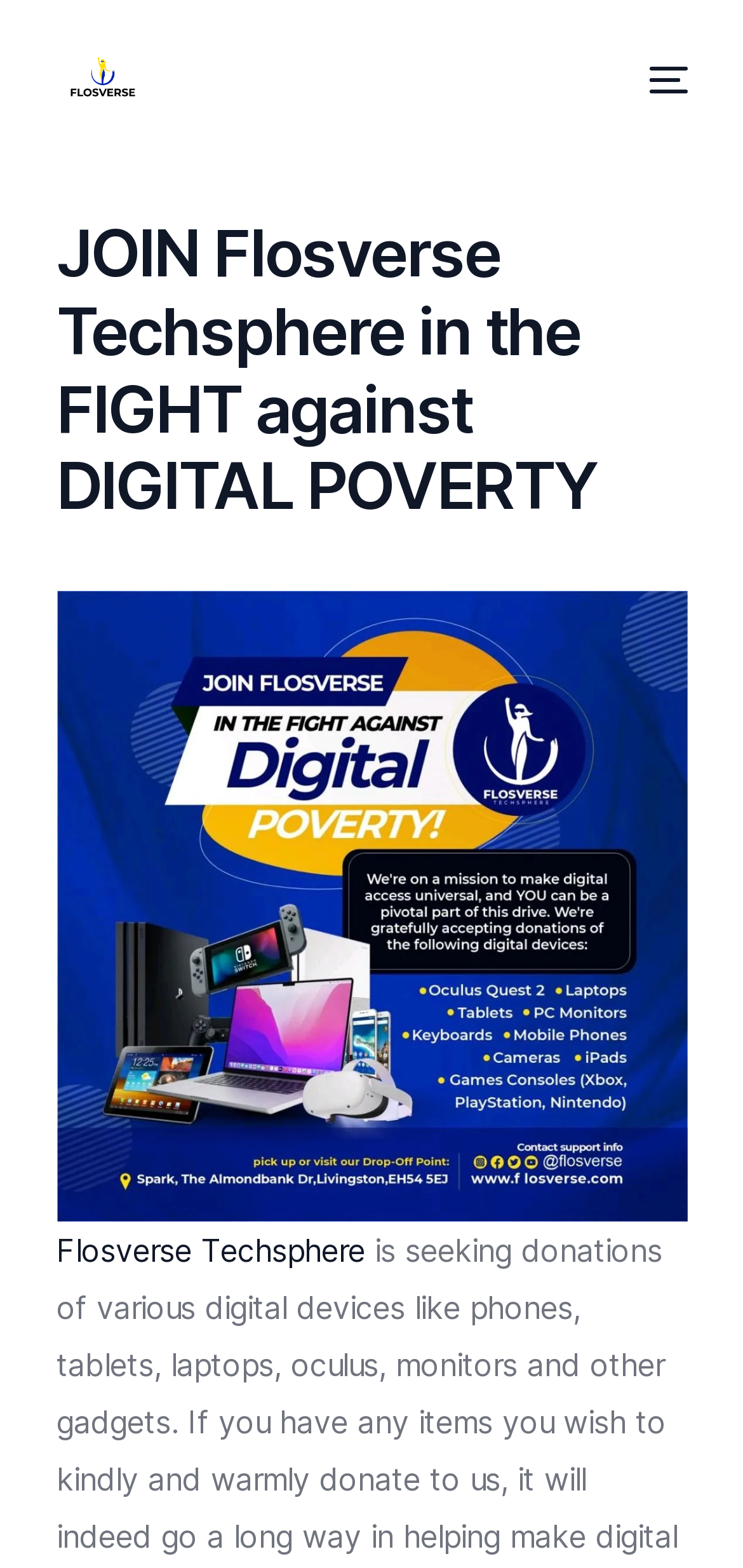Bounding box coordinates are specified in the format (top-left x, top-left y, bottom-right x, bottom-right y). All values are floating point numbers bounded between 0 and 1. Please provide the bounding box coordinate of the region this sentence describes: Asiame dating

None